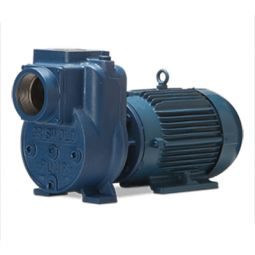Explain the image with as much detail as possible.

This image depicts the **75HLT TEFC CI SP pump**, a powerful and robust 7.5 horsepower pump designed for efficient water movement in various applications. Characterized by its sturdy cast iron construction, the pump features a durable bronze impeller, engineered for long-lasting performance in irrigation and other demanding environments. The pump operates on both 230 and 460 volts, making it versatile for different electrical setups. Its total enclosed fan-cooled (TEFC) design enhances its reliability and efficiency, ensuring optimal operation with minimal maintenance.